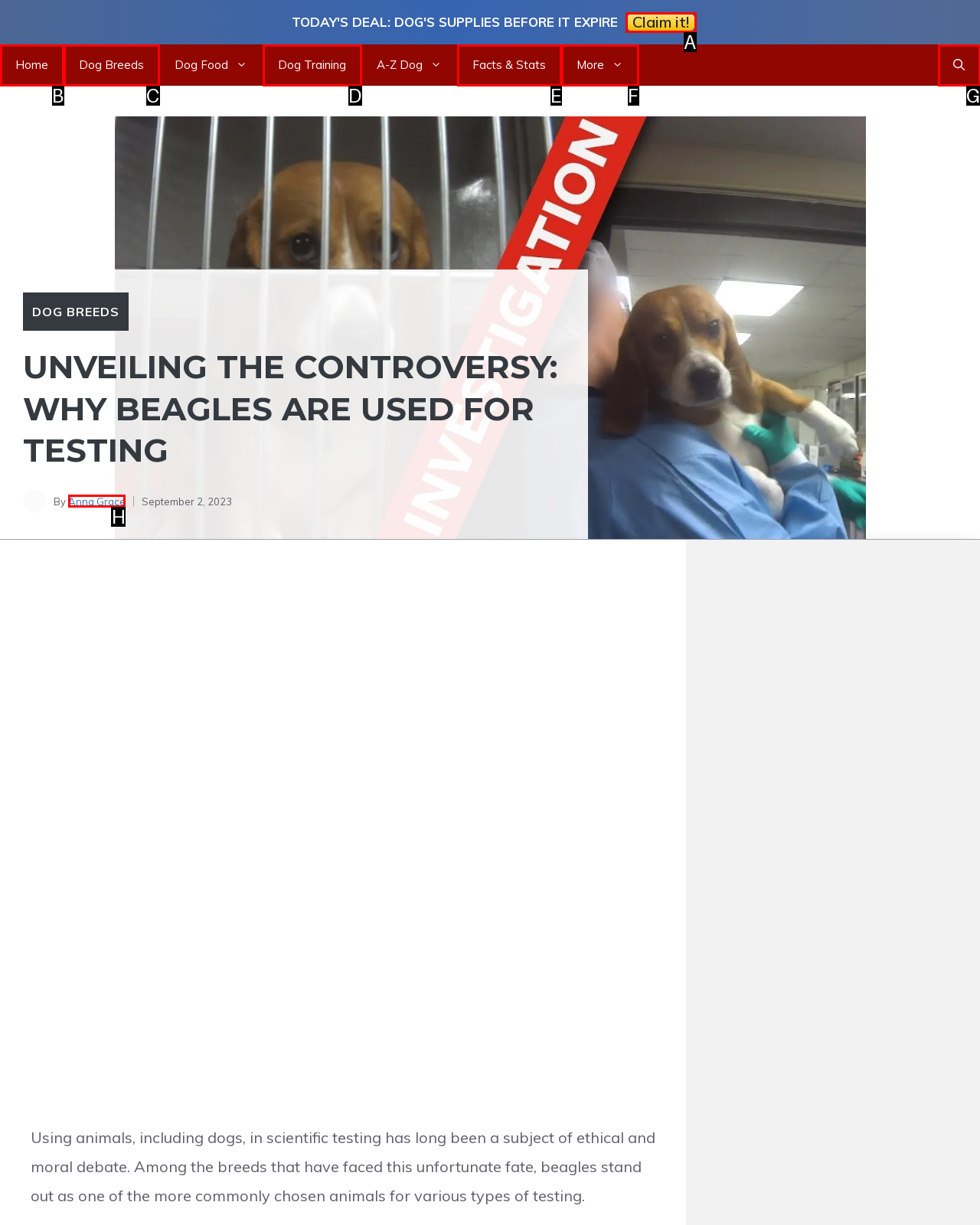Select the letter associated with the UI element you need to click to perform the following action: Learn more about the author Anna Grace
Reply with the correct letter from the options provided.

H